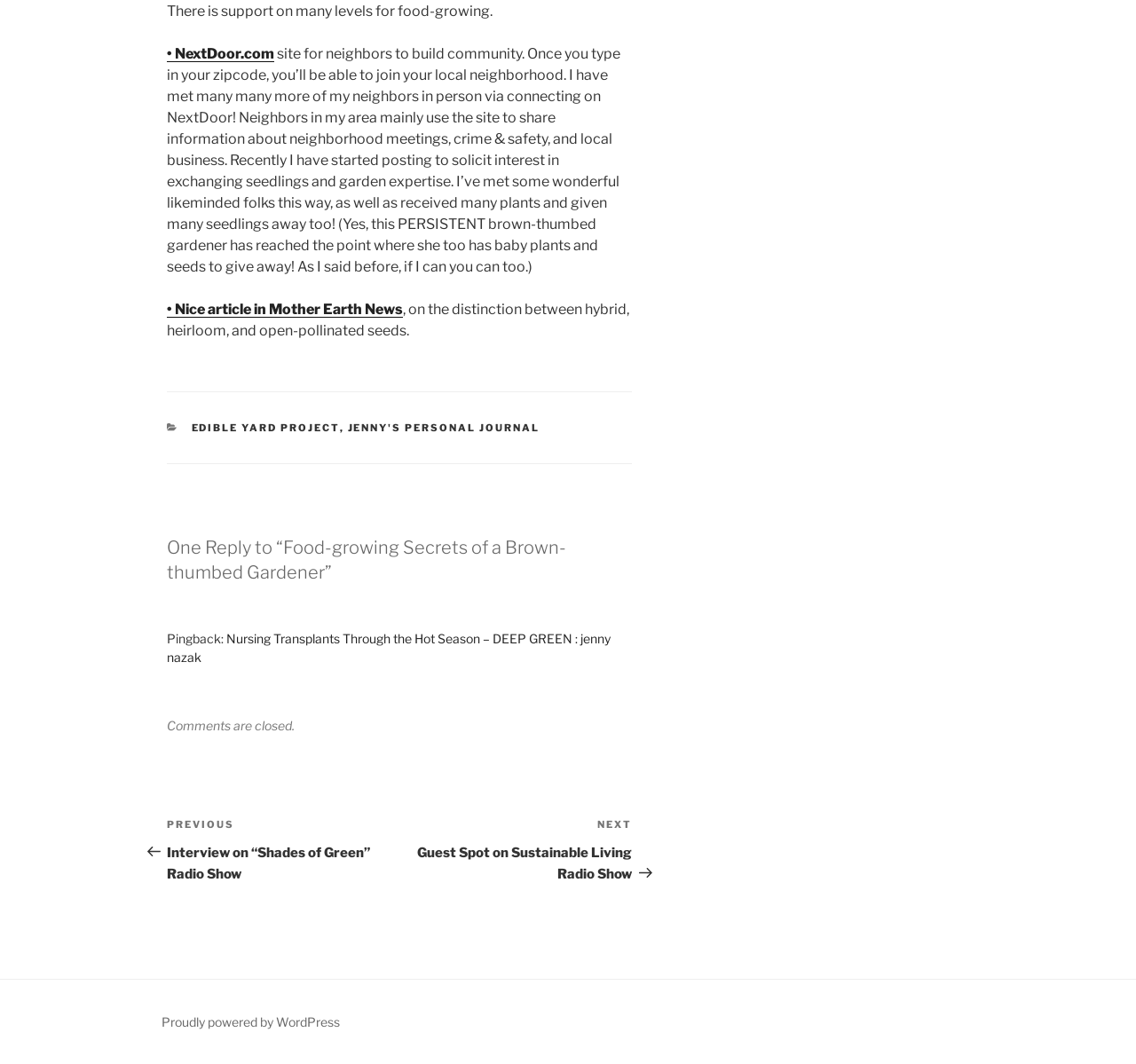Locate the bounding box coordinates of the element you need to click to accomplish the task described by this instruction: "visit the EDIBLE YARD PROJECT".

[0.168, 0.396, 0.299, 0.407]